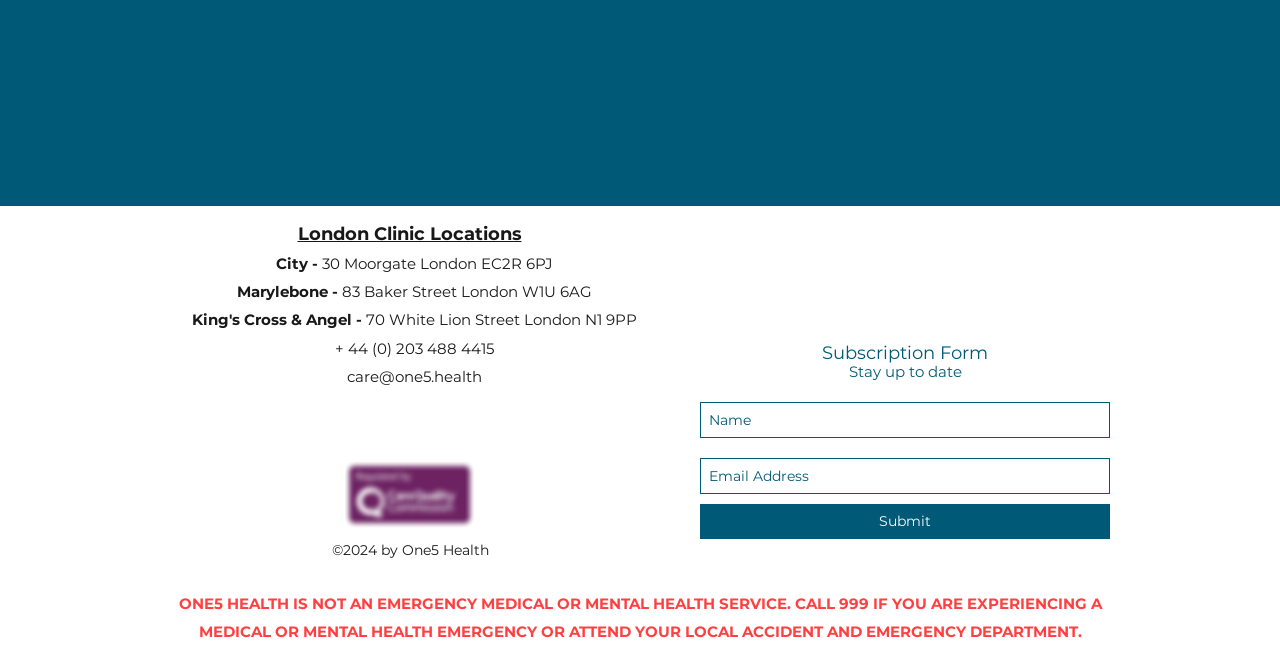Find the bounding box coordinates of the element I should click to carry out the following instruction: "Book online now".

[0.419, 0.229, 0.58, 0.286]